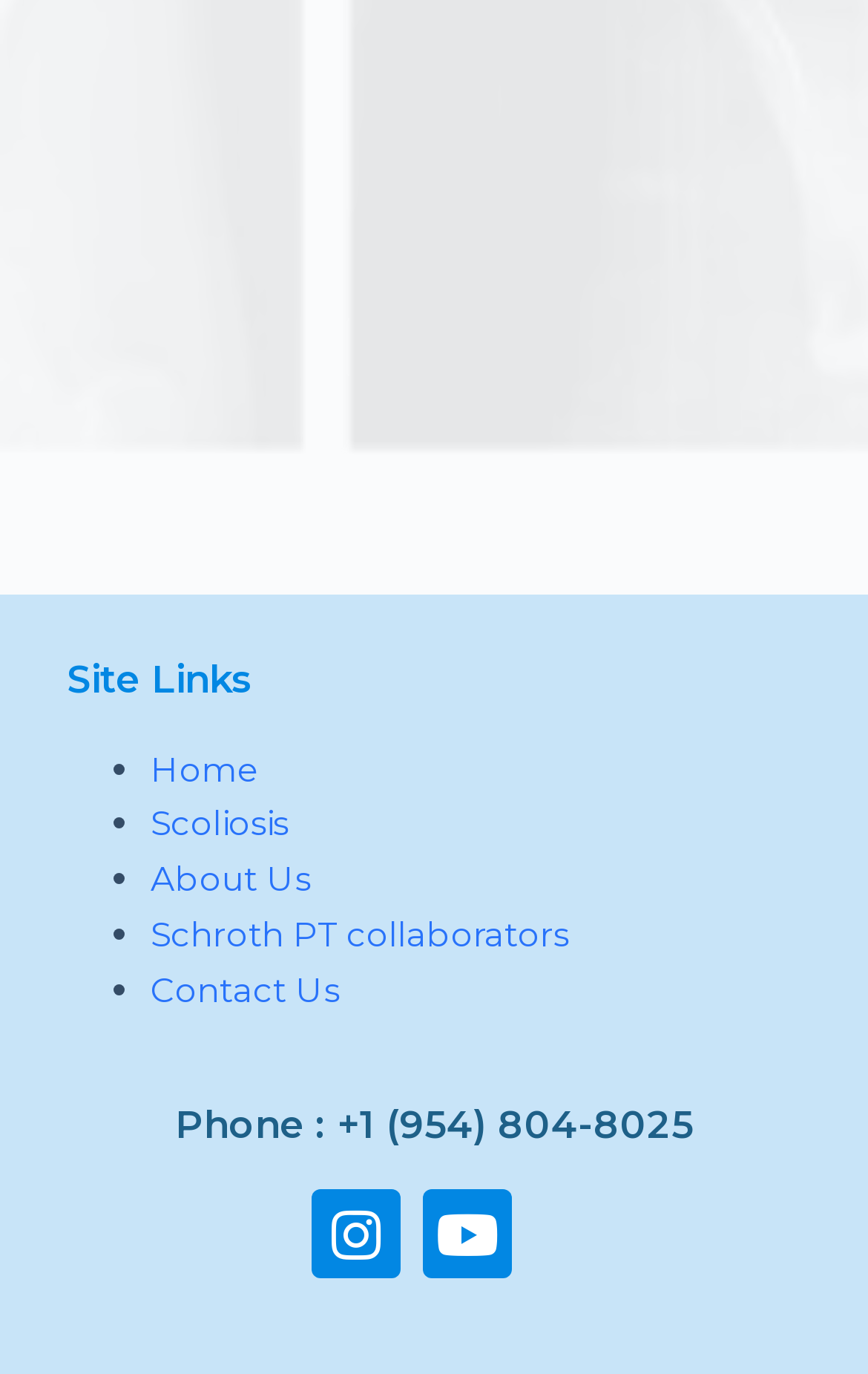Determine the bounding box coordinates for the HTML element mentioned in the following description: "Schroth PT collaborators". The coordinates should be a list of four floats ranging from 0 to 1, represented as [left, top, right, bottom].

[0.173, 0.664, 0.655, 0.695]